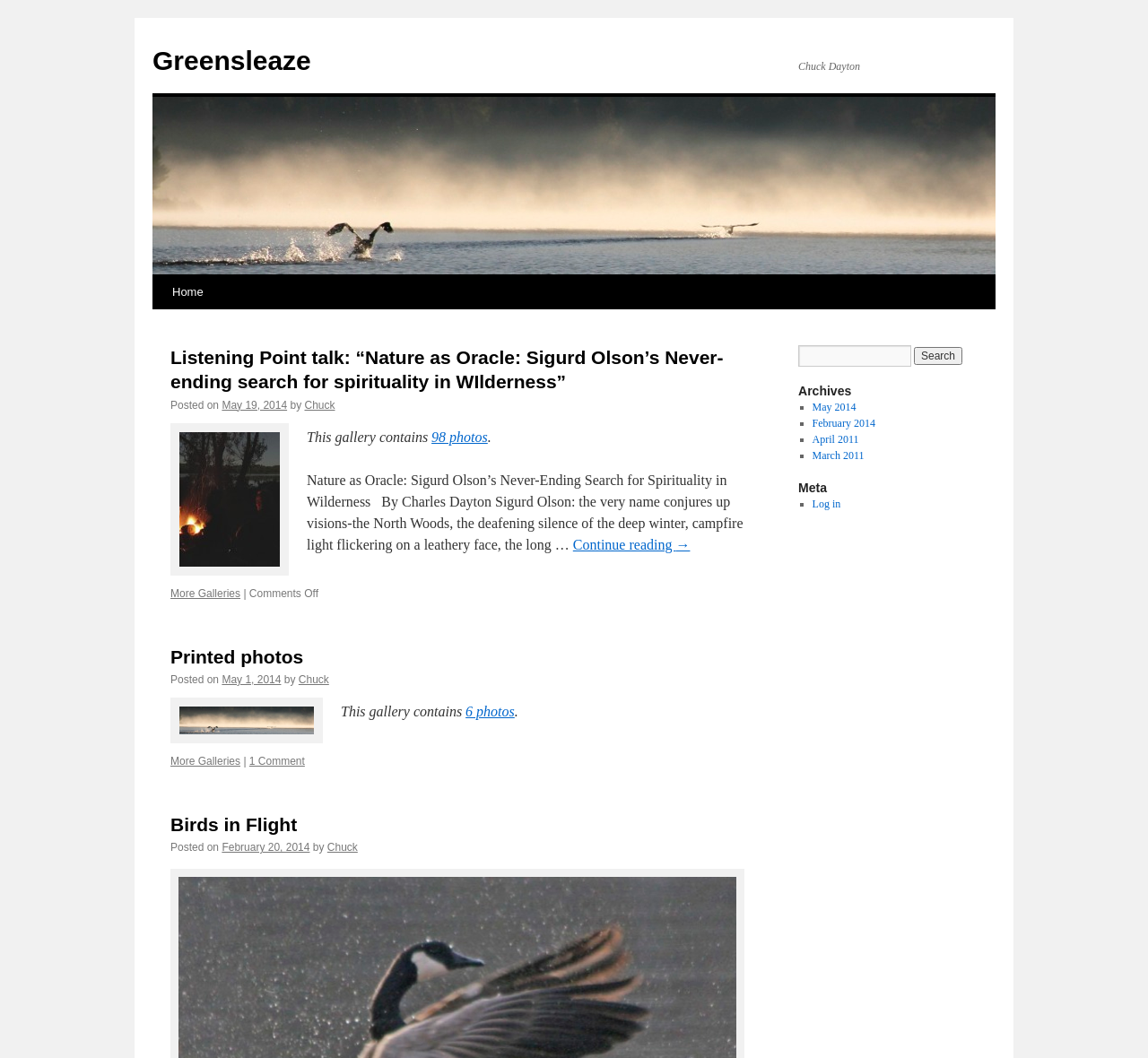What are the archives of the website?
Please give a detailed and elaborate answer to the question.

The archives of the website are May 2014, February 2014, April 2011, and March 2011, which are listed under the 'Archives' heading in the complementary region.